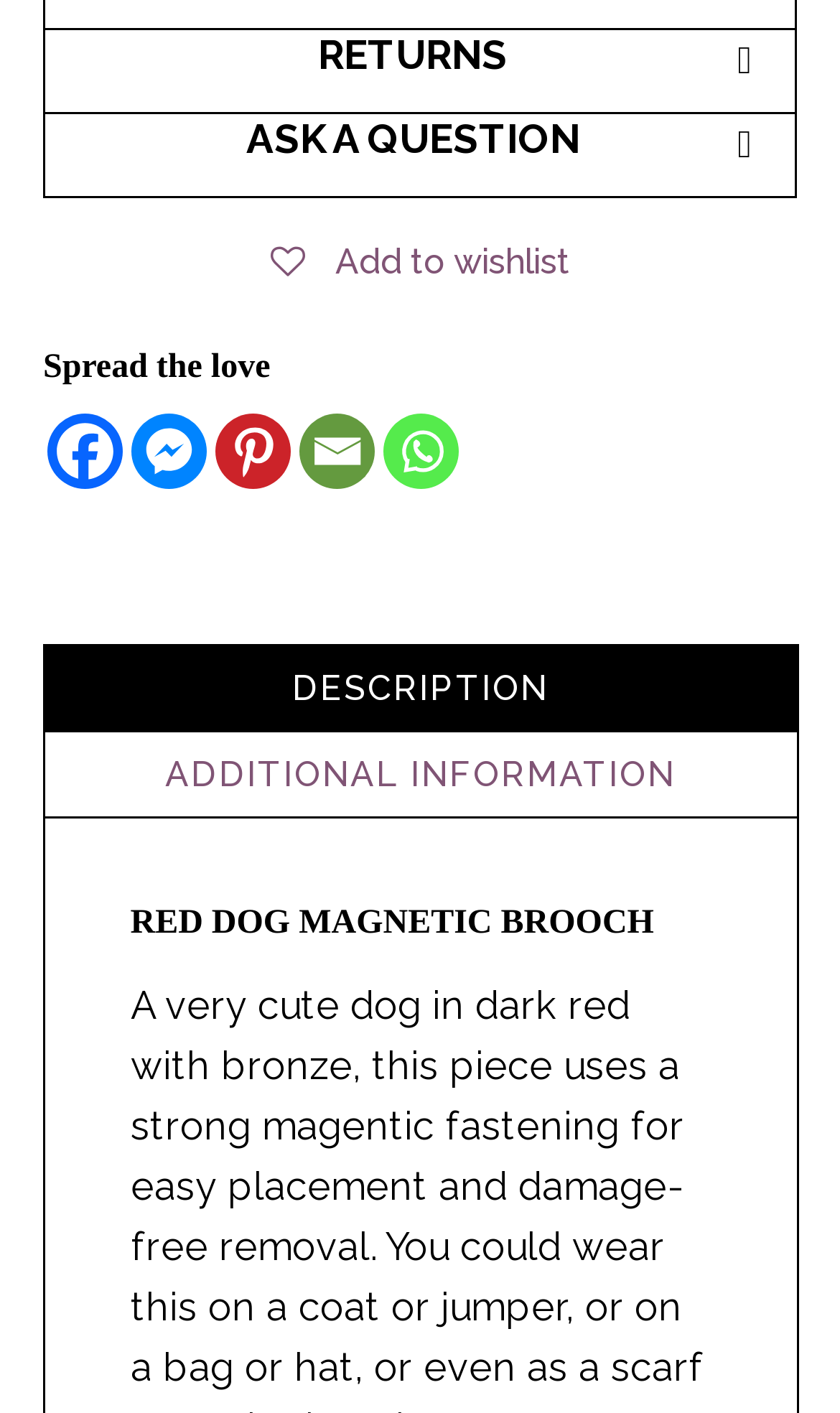Specify the bounding box coordinates of the region I need to click to perform the following instruction: "Click the 'Add to wishlist' link". The coordinates must be four float numbers in the range of 0 to 1, i.e., [left, top, right, bottom].

[0.322, 0.171, 0.678, 0.2]